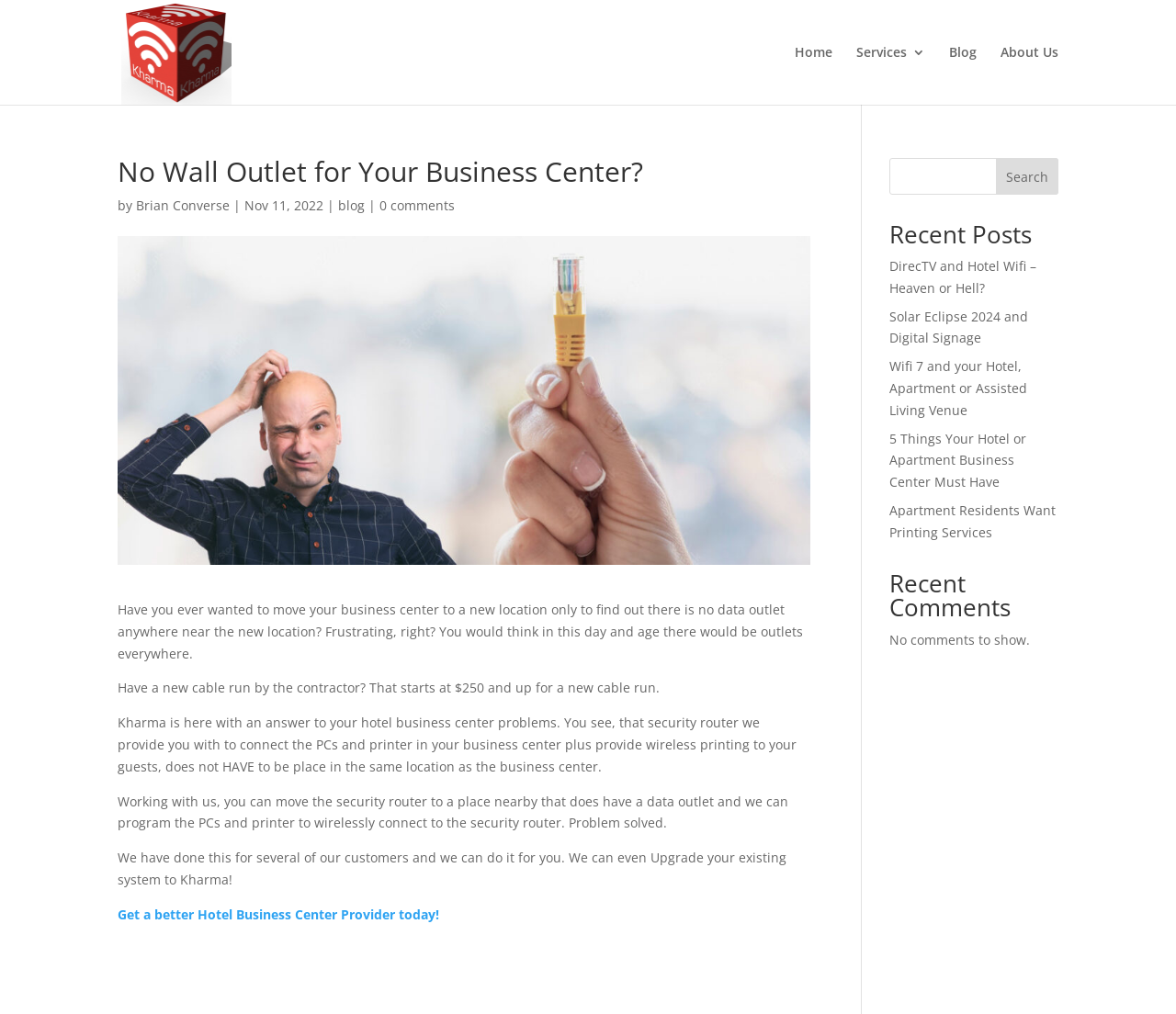Analyze the image and answer the question with as much detail as possible: 
What is the topic of the article?

The topic of the article can be inferred from the heading 'No Wall Outlet for Your Business Center?' and the content of the article, which discusses the problem of no data outlet in a business center and the solution provided by Kharma.